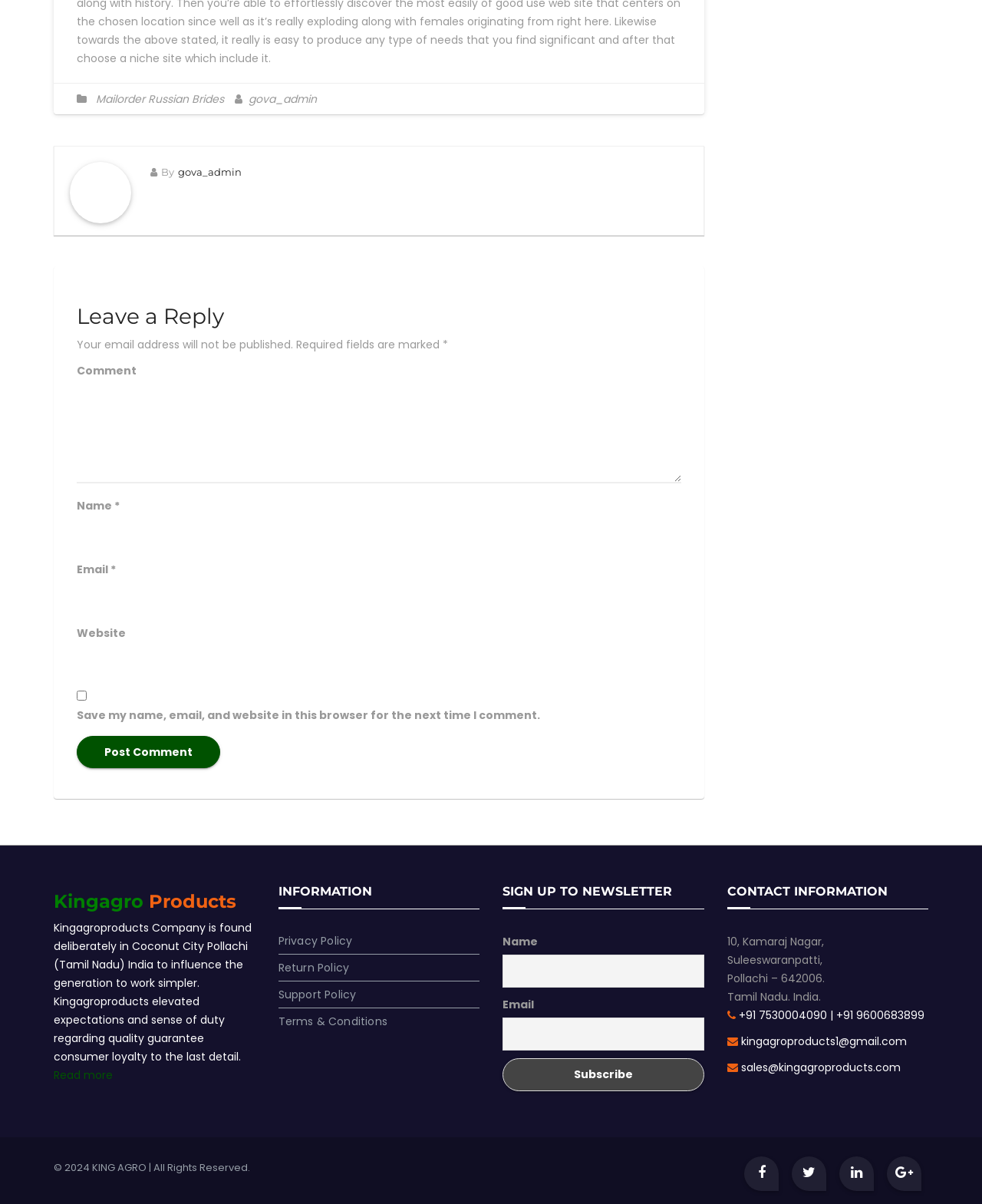What is the company name mentioned on the webpage?
Respond to the question with a single word or phrase according to the image.

Kingagroproducts